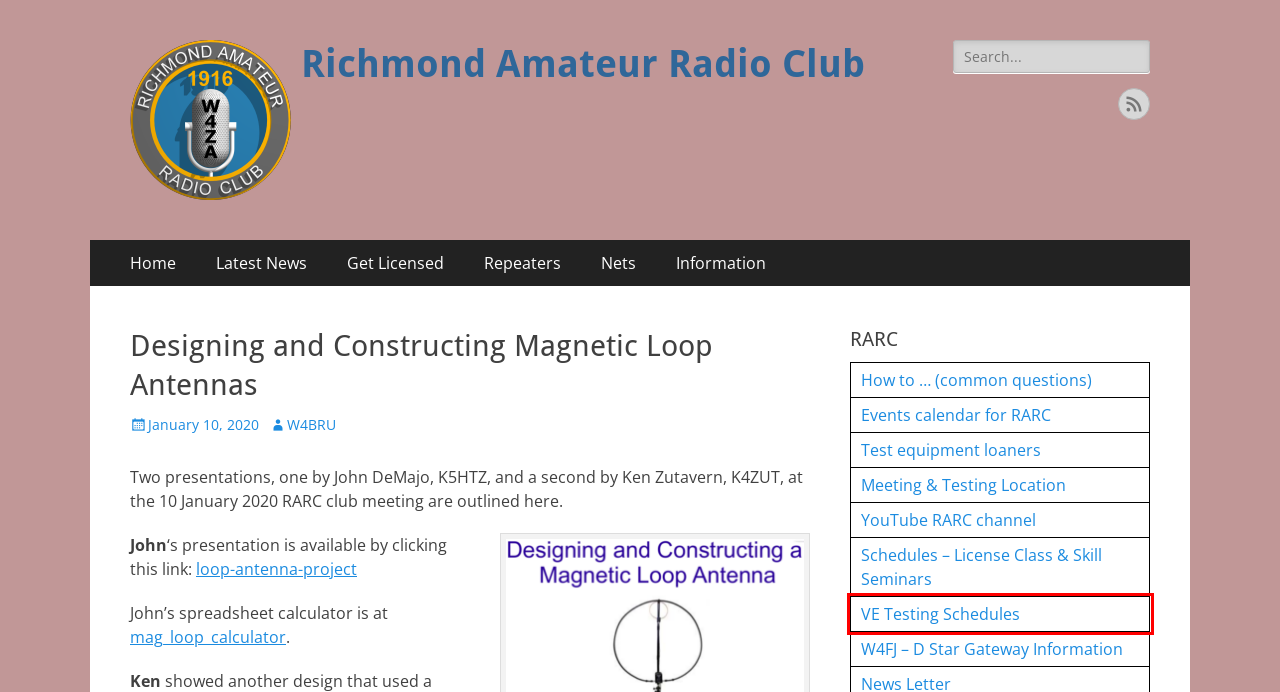Given a screenshot of a webpage featuring a red bounding box, identify the best matching webpage description for the new page after the element within the red box is clicked. Here are the options:
A. Information | Richmond Amateur Radio Club
B. VE Testing  Choices’ | Richmond Amateur Radio Club
C. Loaner gear
D. D-Star | Richmond Amateur Radio Club
E. RARC YouTube channel | Richmond Amateur Radio Club
F. RARC Public Events Calendar | Richmond Amateur Radio Club
G. Locations | Richmond Amateur Radio Club
H. Richmond Amateur Radio Club

B